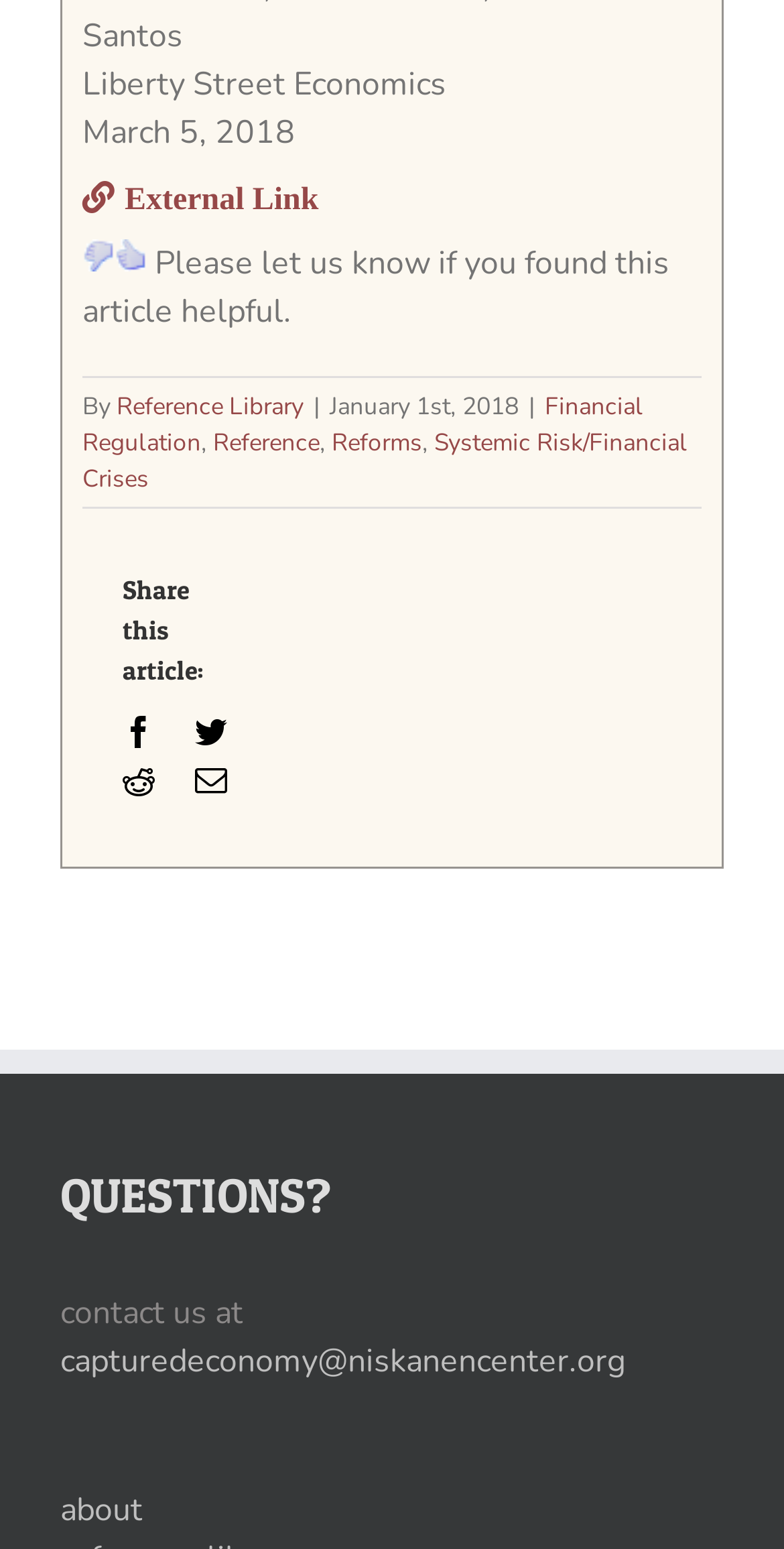Locate the bounding box coordinates of the area where you should click to accomplish the instruction: "Click on the 'Financial Regulation' link".

[0.105, 0.252, 0.821, 0.296]